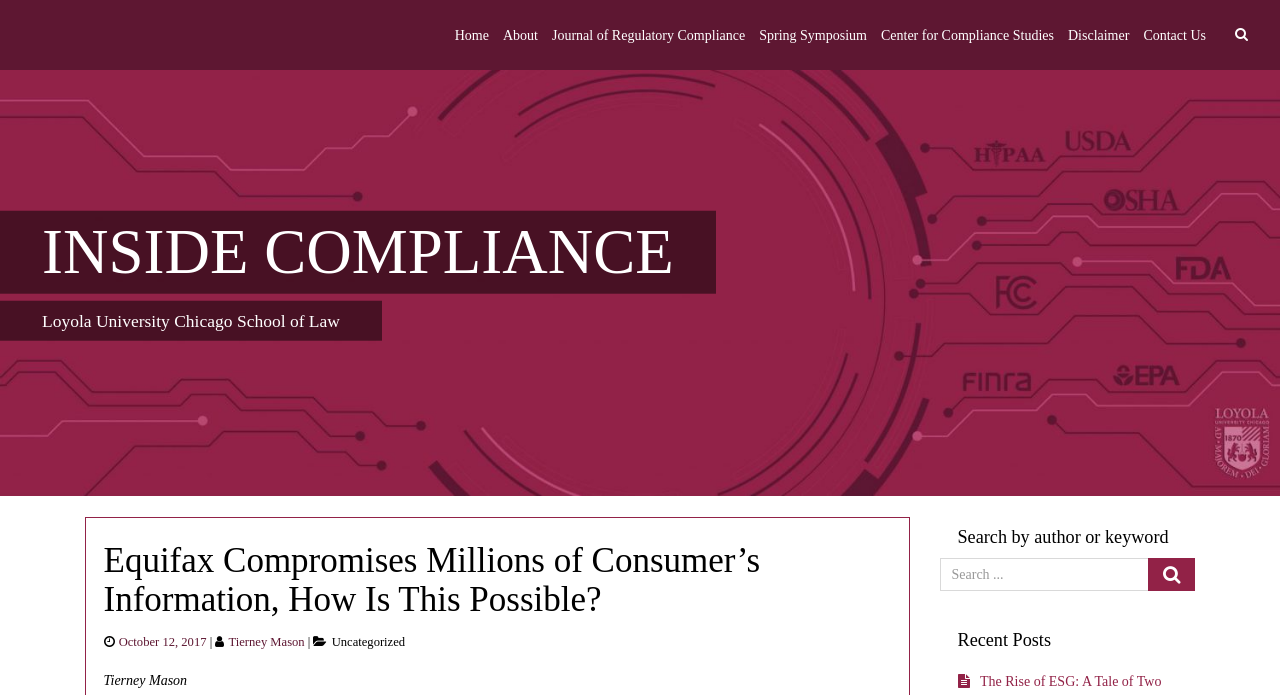Provide a thorough description of this webpage.

The webpage is about Equifax compromising millions of consumers' information and explores the possibility of such an event. At the top, there is a navigation menu with 7 links: "Home", "About", "Journal of Regulatory Compliance", "Spring Symposium", "Center for Compliance Studies", "Disclaimer", and "Contact Us", aligned horizontally from left to right. 

On the top right, there is a search icon and a search bar with a placeholder text "Search...". Below the navigation menu, there is a heading "INSIDE COMPLIANCE" with a link to the same title. 

To the right of the "INSIDE COMPLIANCE" heading, there is a text "Loyola University Chicago School of Law". Below this text, there is a header with the title of the article "Equifax Compromises Millions of Consumer’s Information, How Is This Possible?".

Under the article title, there is a section with the posting date "October 12, 2017", the author's name "Tierney Mason", and categories "Uncategorized". 

On the right side of the page, there are two sections: "Search by author or keyword" with a search bar and a button, and "Recent Posts" with no specific content.